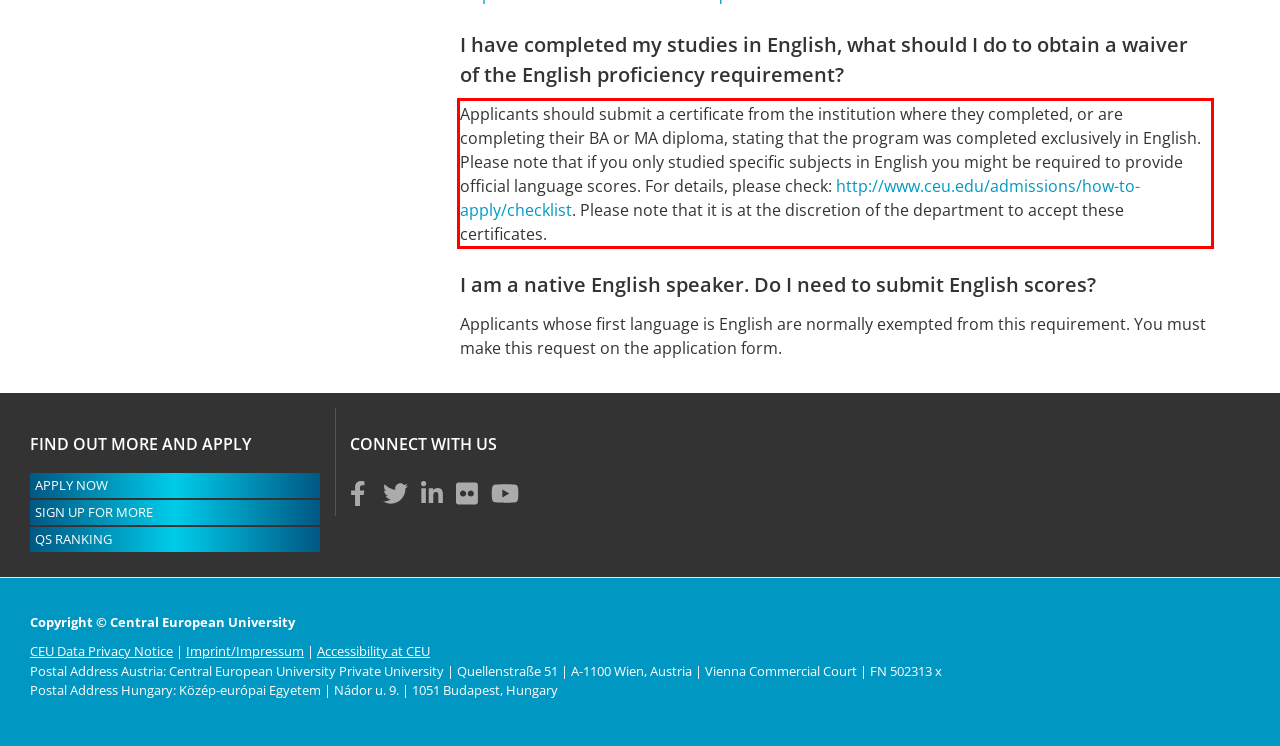In the given screenshot, locate the red bounding box and extract the text content from within it.

Applicants should submit a certificate from the institution where they completed, or are completing their BA or MA diploma, stating that the program was completed exclusively in English. Please note that if you only studied specific subjects in English you might be required to provide official language scores. For details, please check: http://www.ceu.edu/admissions/how-to-apply/checklist. Please note that it is at the discretion of the department to accept these certificates.